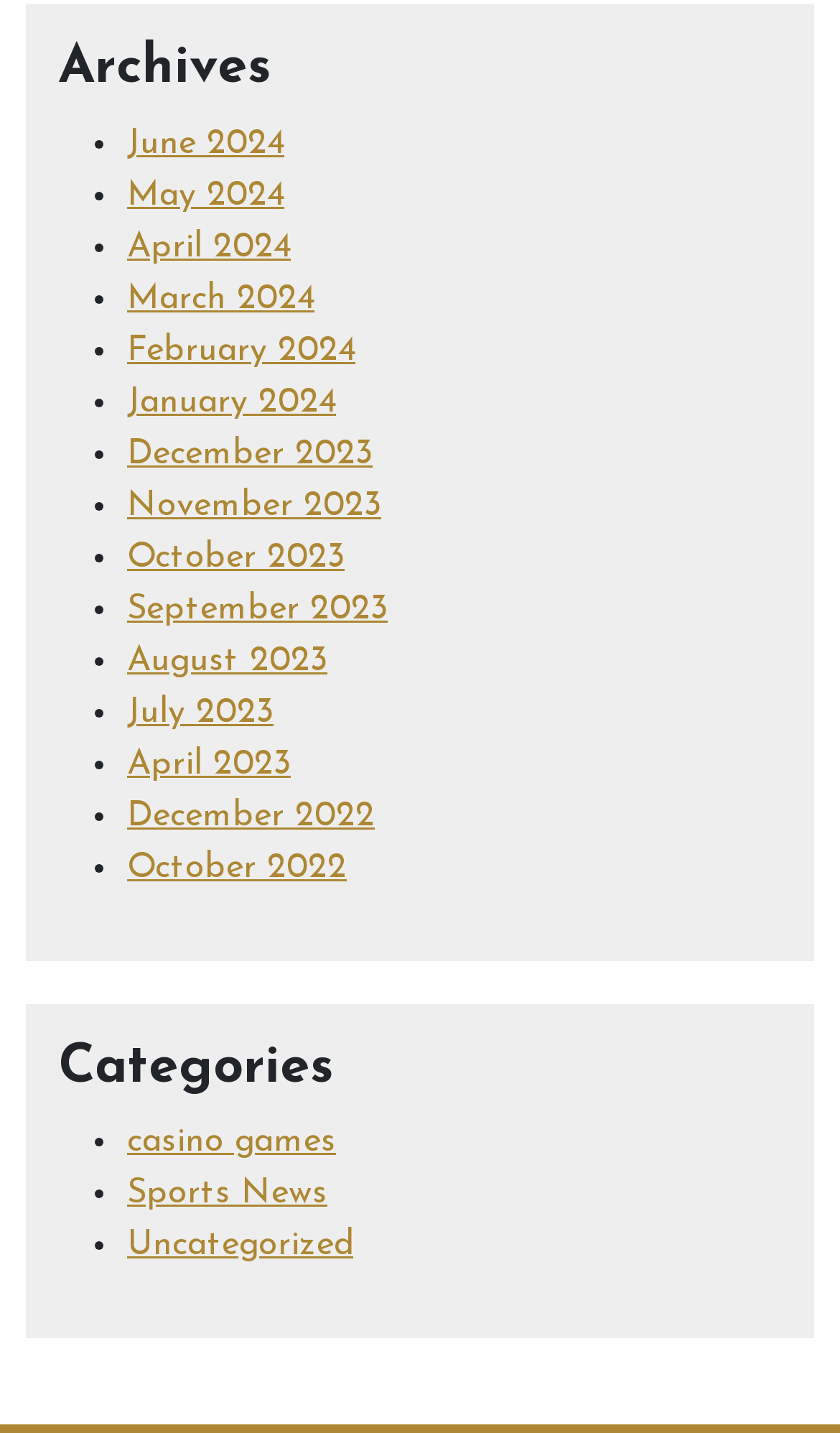Please determine the bounding box coordinates for the UI element described as: "March 2024".

[0.151, 0.197, 0.374, 0.221]